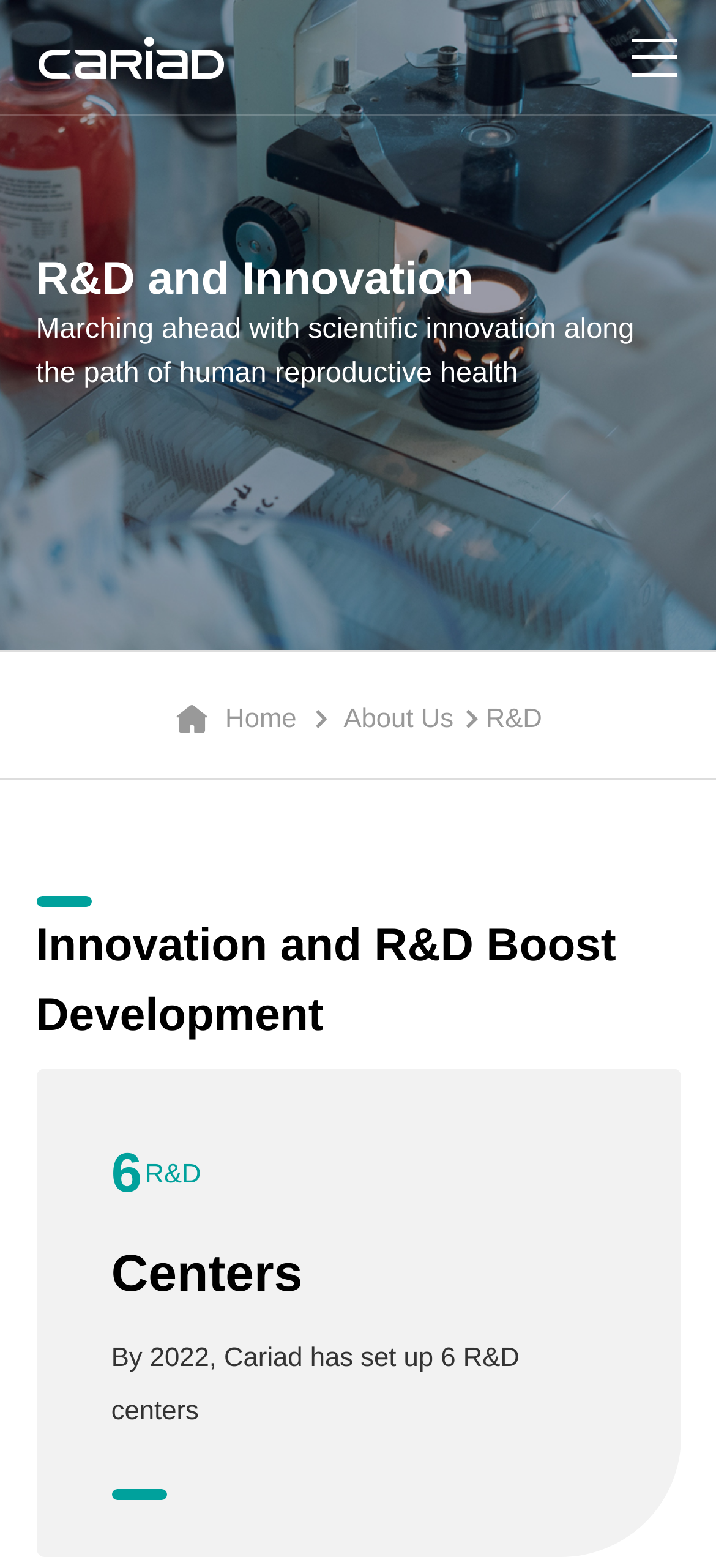Please determine the bounding box coordinates of the clickable area required to carry out the following instruction: "go to About Us". The coordinates must be four float numbers between 0 and 1, represented as [left, top, right, bottom].

[0.067, 0.198, 0.22, 0.259]